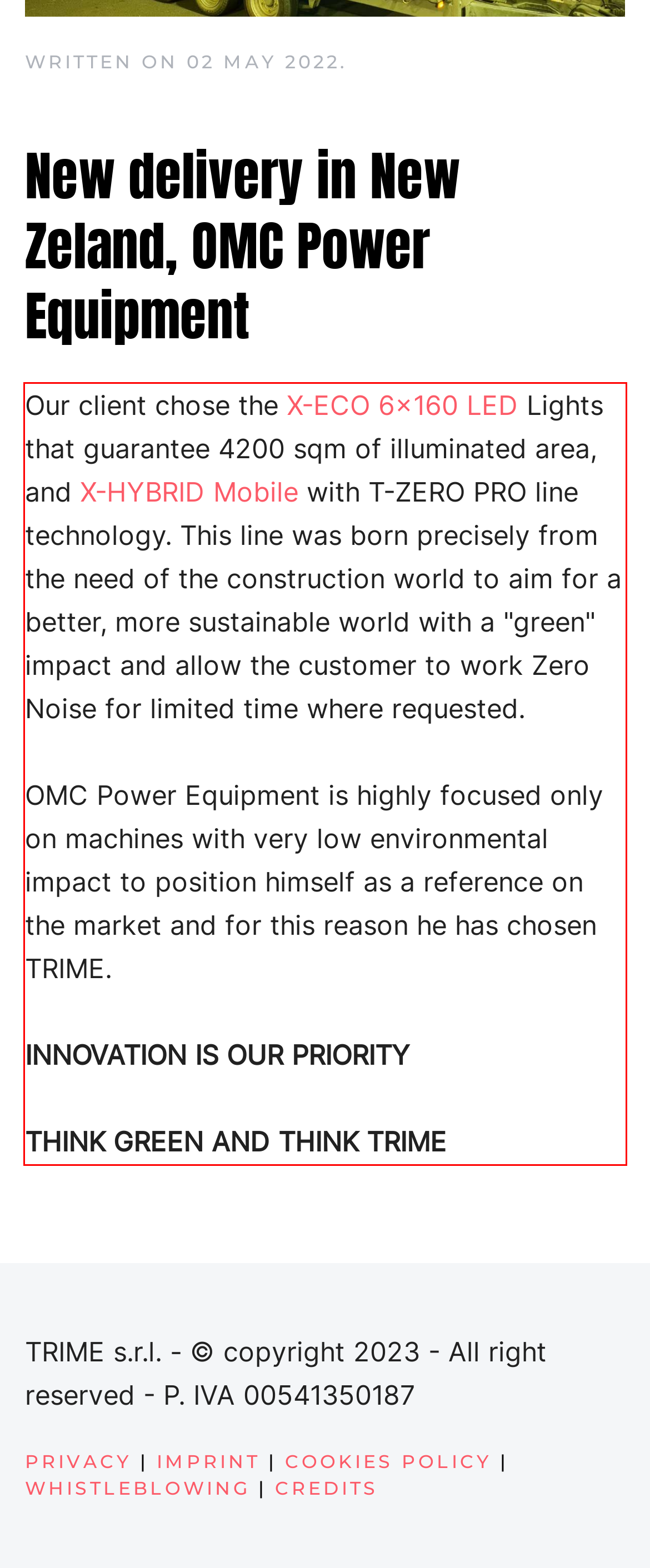Look at the screenshot of the webpage, locate the red rectangle bounding box, and generate the text content that it contains.

Our client chose the X-ECO 6x160 LED Lights that guarantee 4200 sqm of illuminated area, and X-HYBRID Mobile with T-ZERO PRO line technology. This line was born precisely from the need of the construction world to aim for a better, more sustainable world with a "green" impact and allow the customer to work Zero Noise for limited time where requested. OMC Power Equipment is highly focused only on machines with very low environmental impact to position himself as a reference on the market and for this reason he has chosen TRIME. INNOVATION IS OUR PRIORITY THINK GREEN AND THINK TRIME